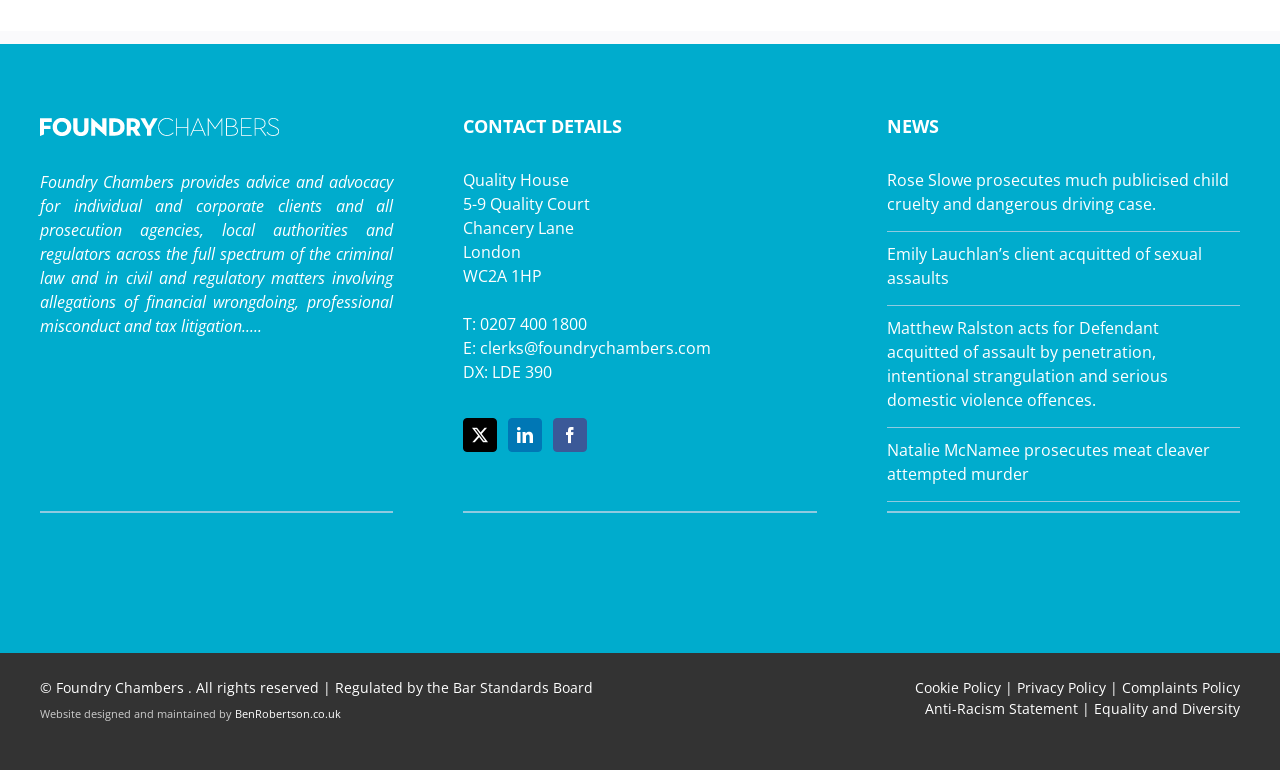How many social media links are provided?
Look at the webpage screenshot and answer the question with a detailed explanation.

The social media links can be found in the 'CONTACT DETAILS' section, which is a heading element. There are three social media links provided, which are Twitter, LinkedIn, and Facebook.